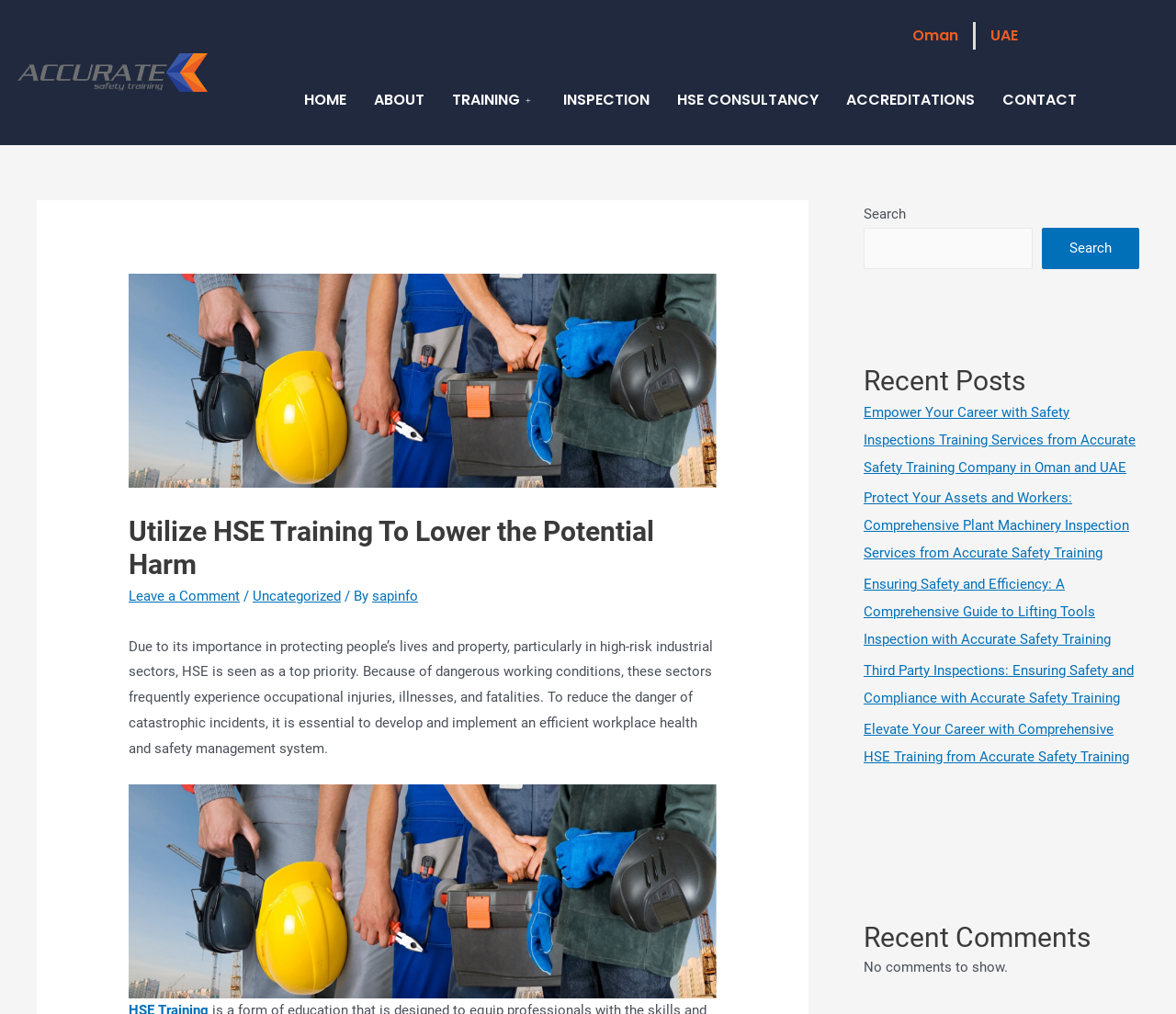Please provide the bounding box coordinates for the element that needs to be clicked to perform the instruction: "Read about Empower Your Career with Safety Inspections Training Services". The coordinates must consist of four float numbers between 0 and 1, formatted as [left, top, right, bottom].

[0.734, 0.398, 0.966, 0.469]